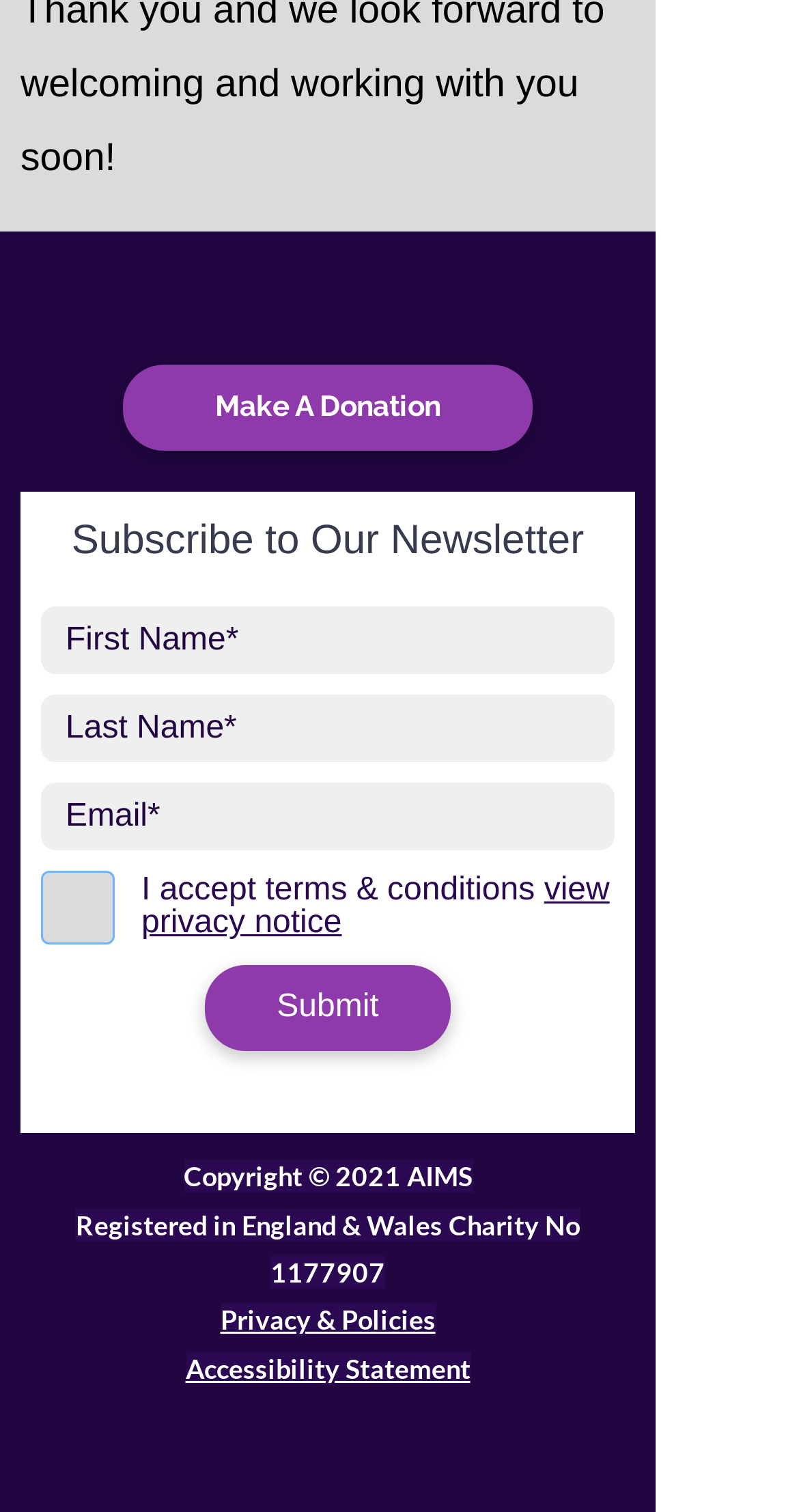For the element described, predict the bounding box coordinates as (top-left x, top-left y, bottom-right x, bottom-right y). All values should be between 0 and 1. Element description: Accessibility Statement

[0.232, 0.894, 0.588, 0.916]